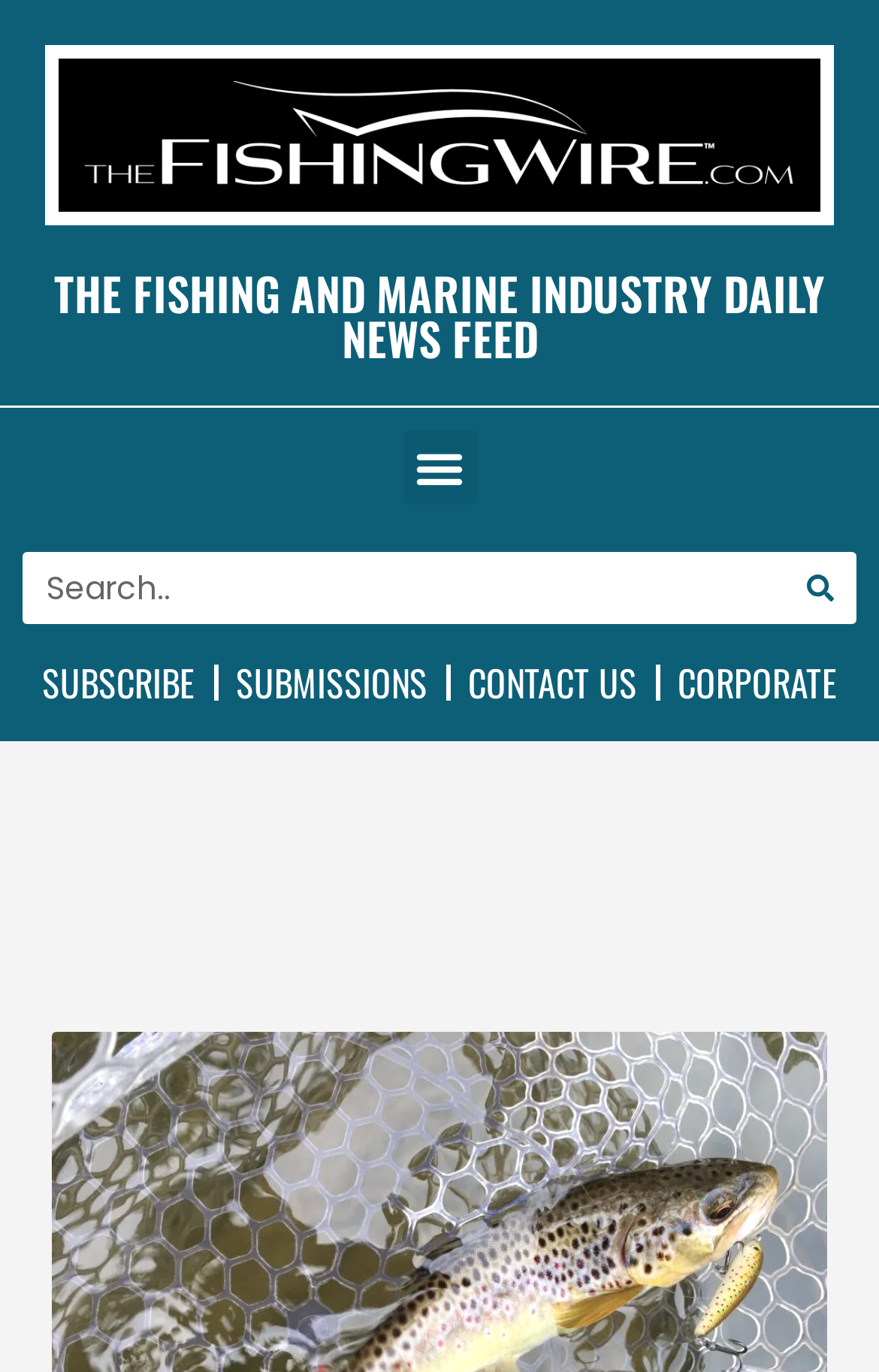Given the webpage screenshot and the description, determine the bounding box coordinates (top-left x, top-left y, bottom-right x, bottom-right y) that define the location of the UI element matching this description: Search

[0.892, 0.403, 0.974, 0.456]